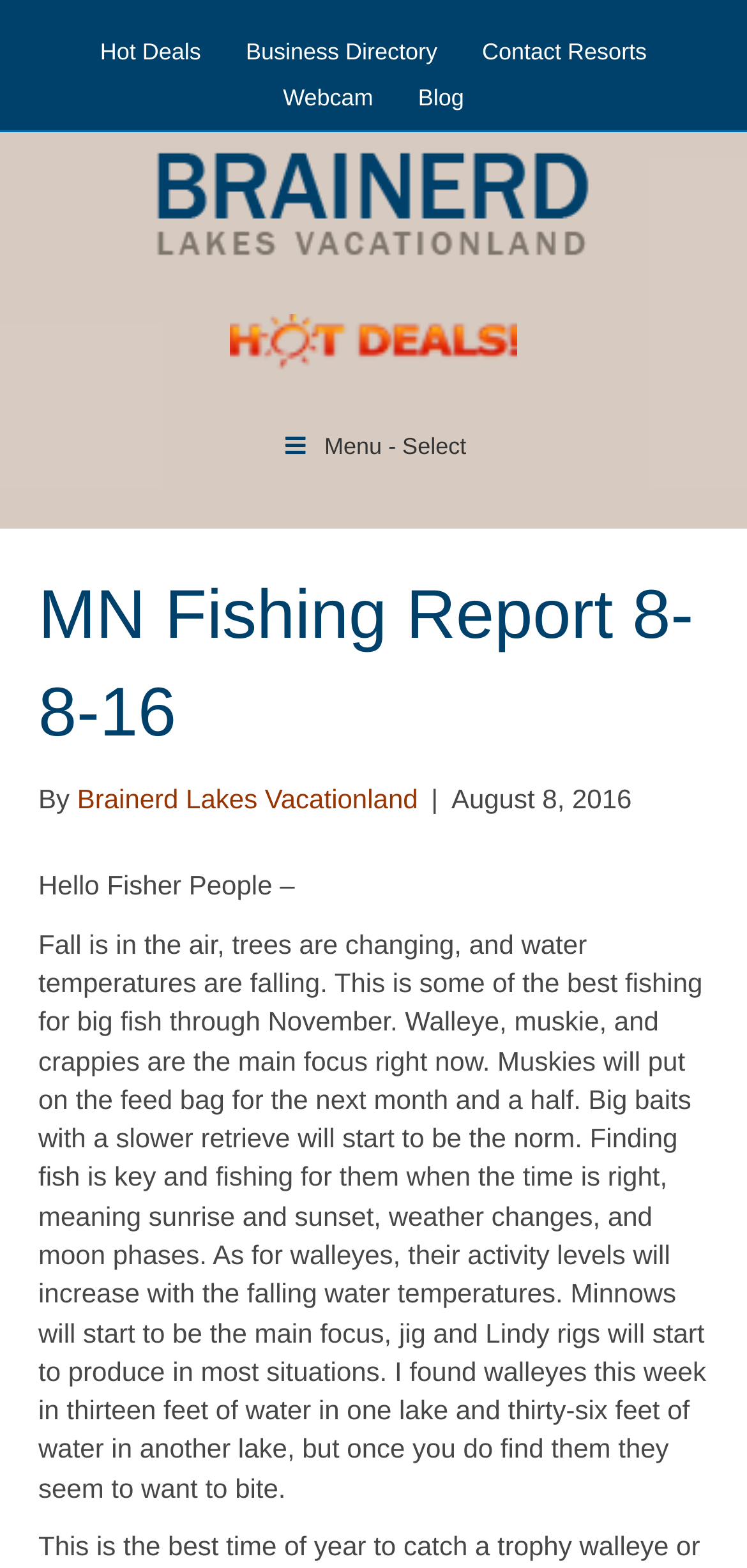Please specify the bounding box coordinates of the clickable region necessary for completing the following instruction: "Toggle the Menu". The coordinates must consist of four float numbers between 0 and 1, i.e., [left, top, right, bottom].

[0.051, 0.257, 0.949, 0.313]